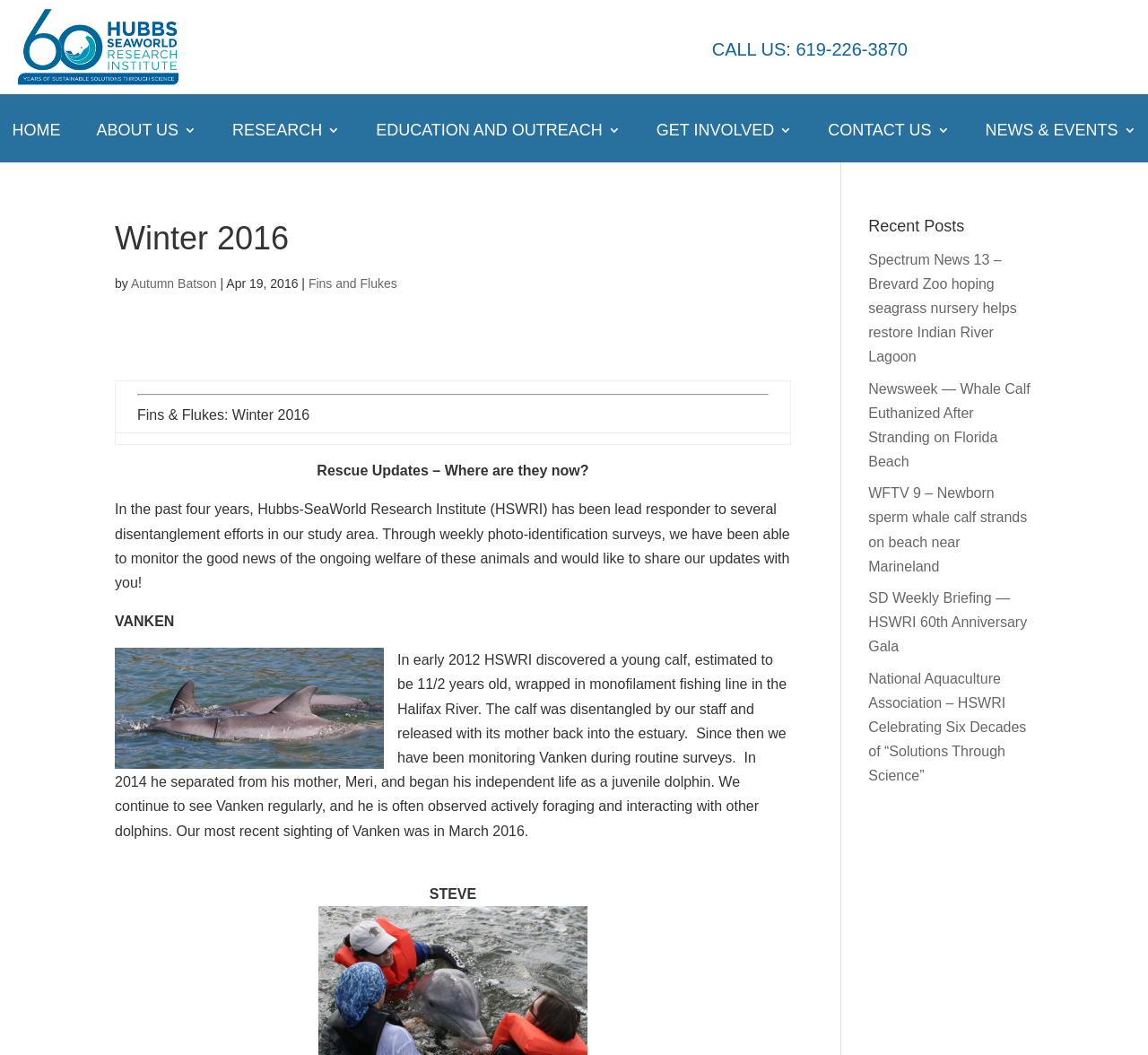Kindly provide the bounding box coordinates of the section you need to click on to fulfill the given instruction: "Click the 'CONTACT US 3' link".

[0.721, 0.117, 0.827, 0.154]